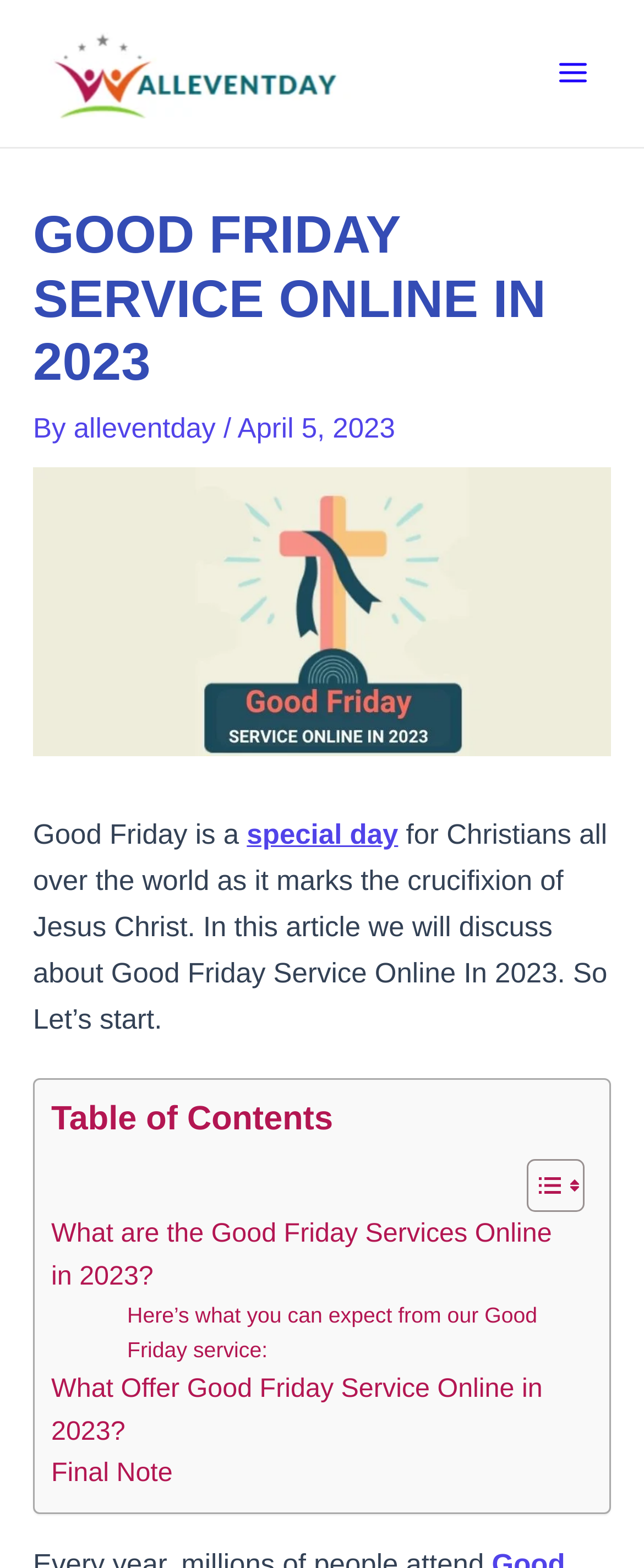Point out the bounding box coordinates of the section to click in order to follow this instruction: "Toggle the Table of Content".

[0.779, 0.738, 0.895, 0.774]